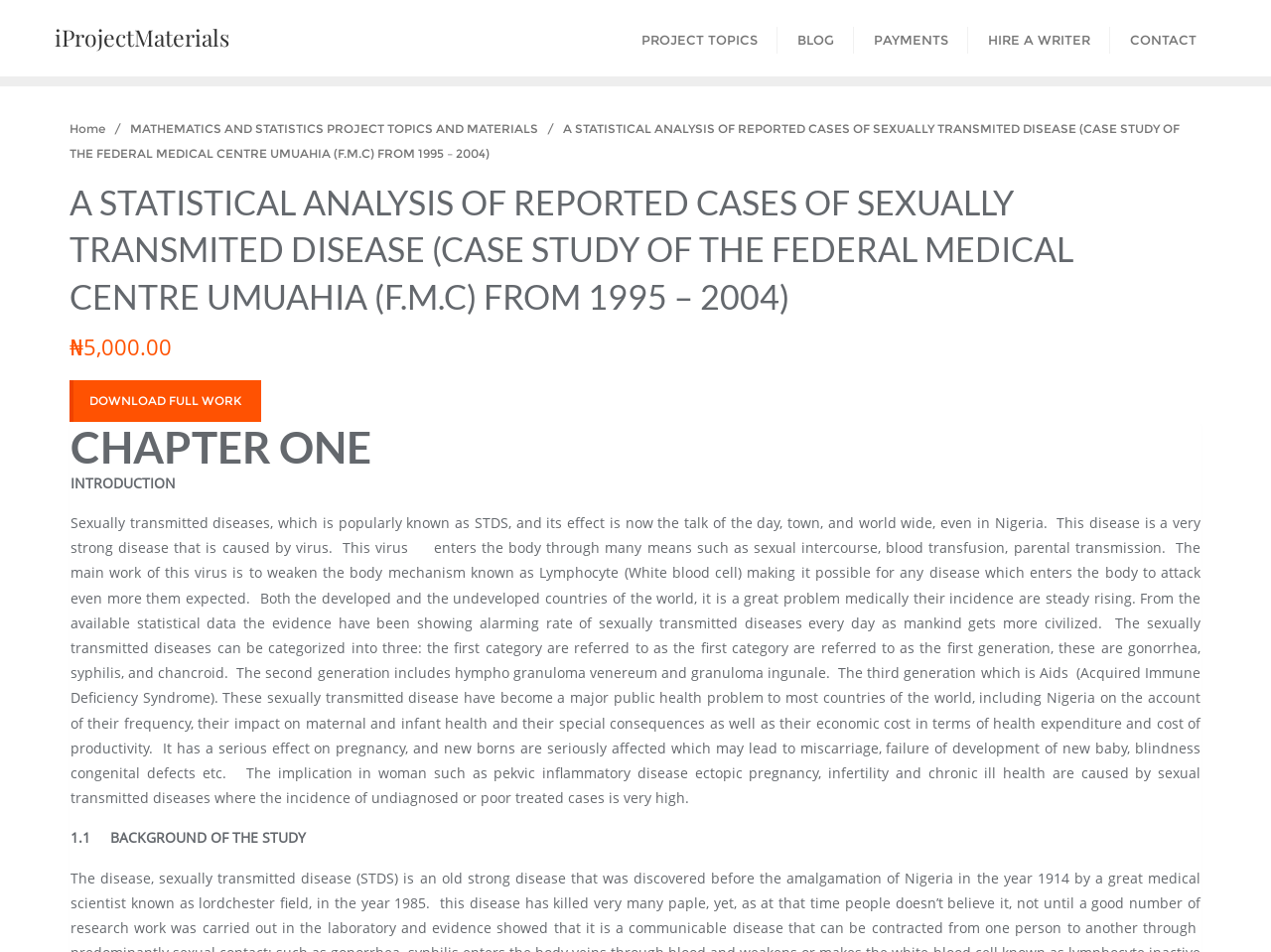Determine the bounding box coordinates of the region to click in order to accomplish the following instruction: "Contact us". Provide the coordinates as four float numbers between 0 and 1, specifically [left, top, right, bottom].

None